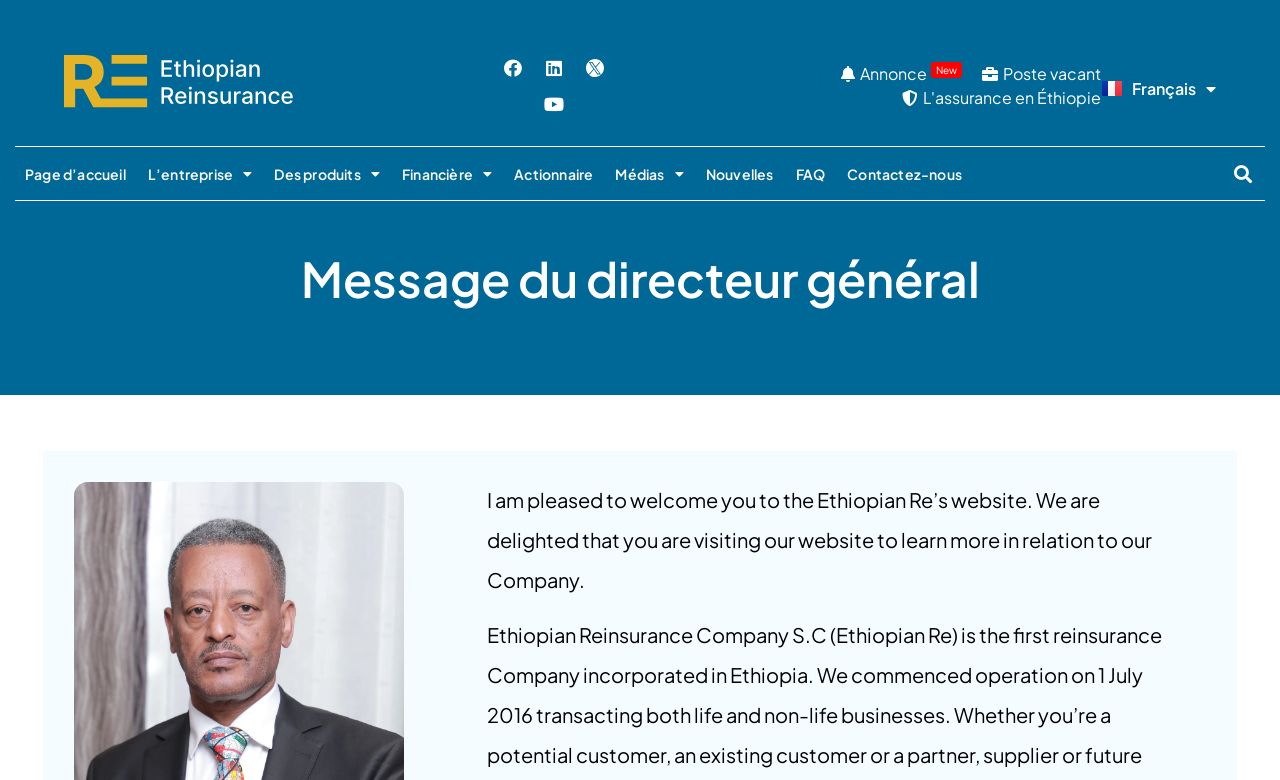What is the purpose of the 'Search' button?
From the image, respond using a single word or phrase.

To search the website